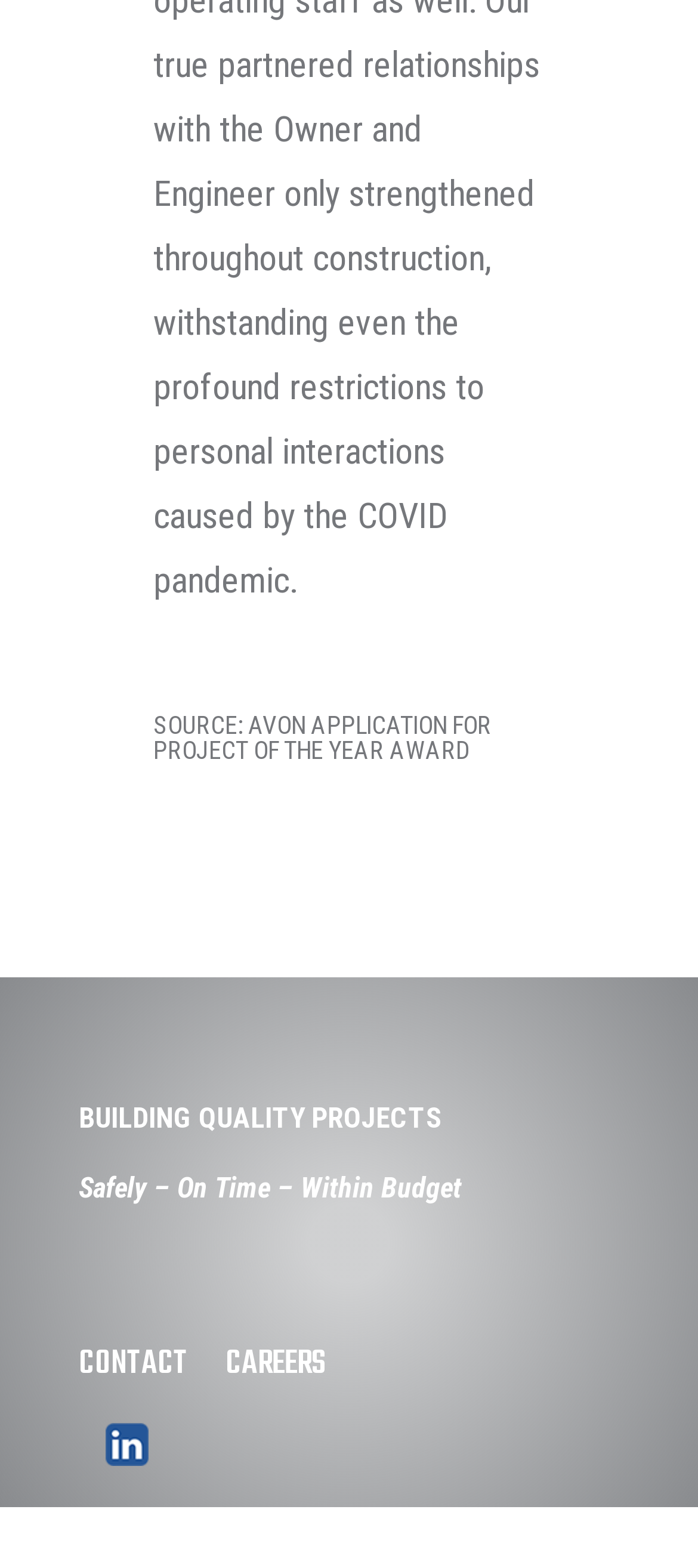Using the given element description, provide the bounding box coordinates (top-left x, top-left y, bottom-right x, bottom-right y) for the corresponding UI element in the screenshot: CAREERS

[0.323, 0.854, 0.467, 0.887]